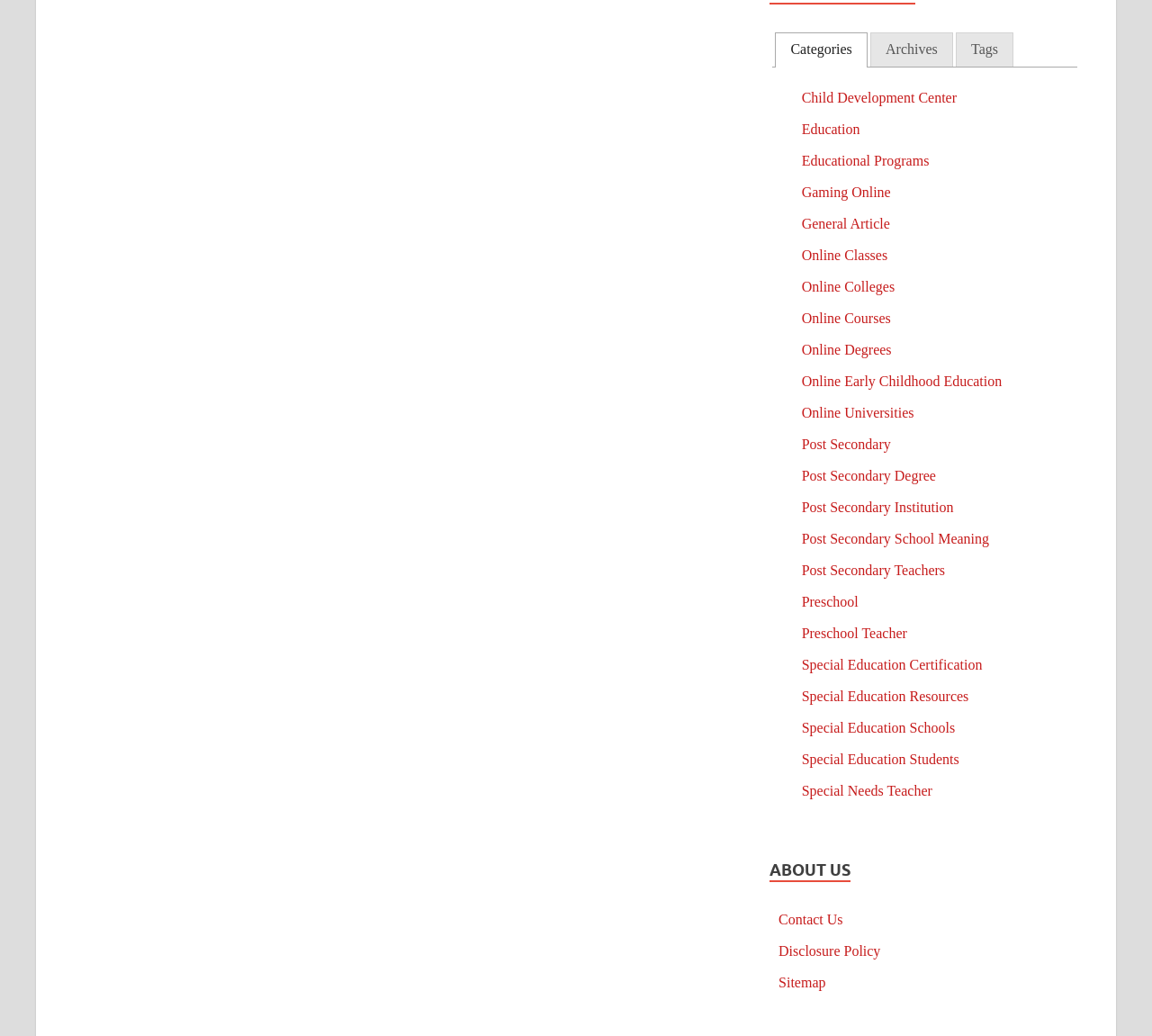Determine the bounding box coordinates of the clickable region to follow the instruction: "Click on 'Guide to Travel Car Seats'".

None